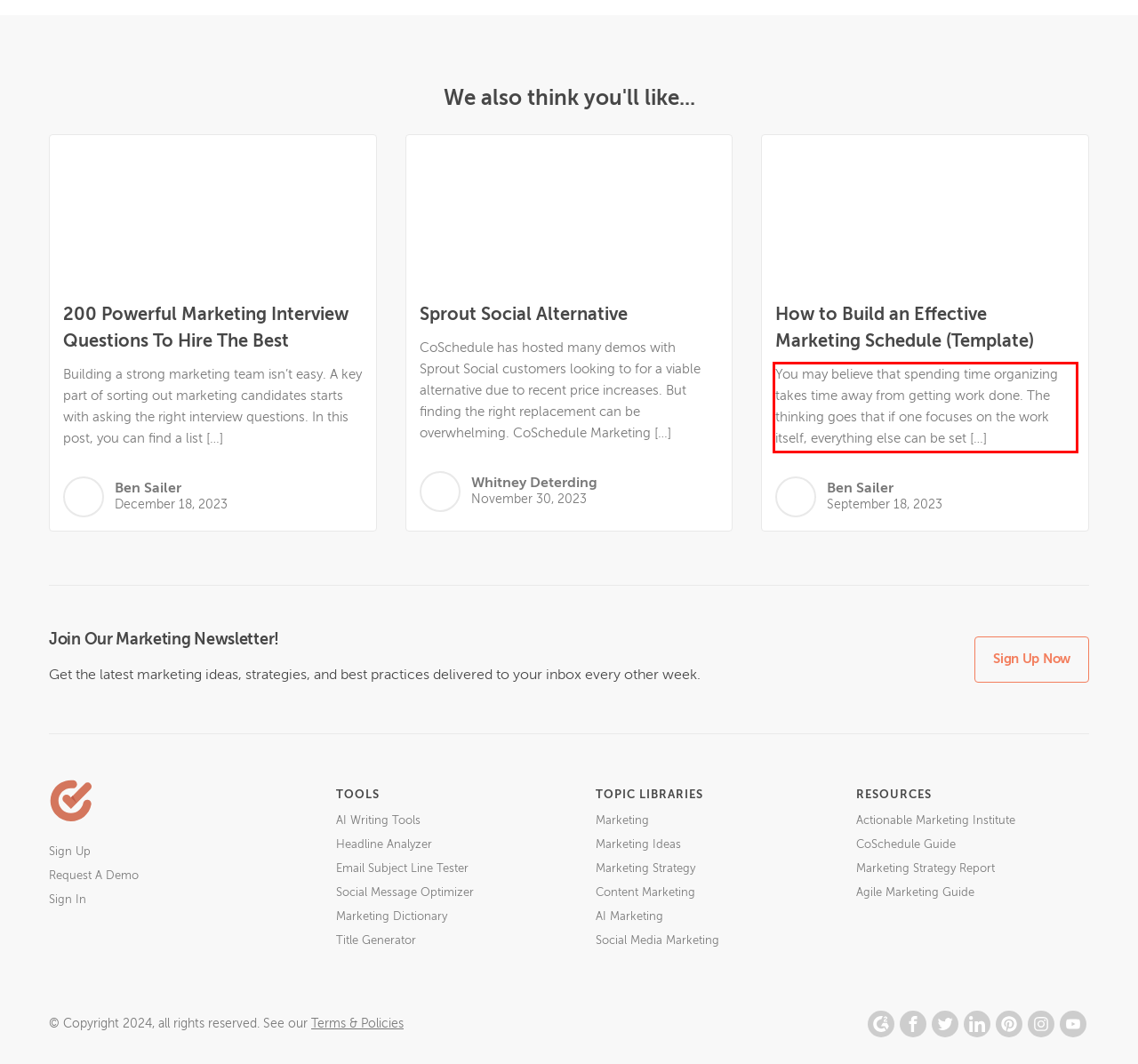Observe the screenshot of the webpage that includes a red rectangle bounding box. Conduct OCR on the content inside this red bounding box and generate the text.

You may believe that spending time organizing takes time away from getting work done. The thinking goes that if one focuses on the work itself, everything else can be set […]